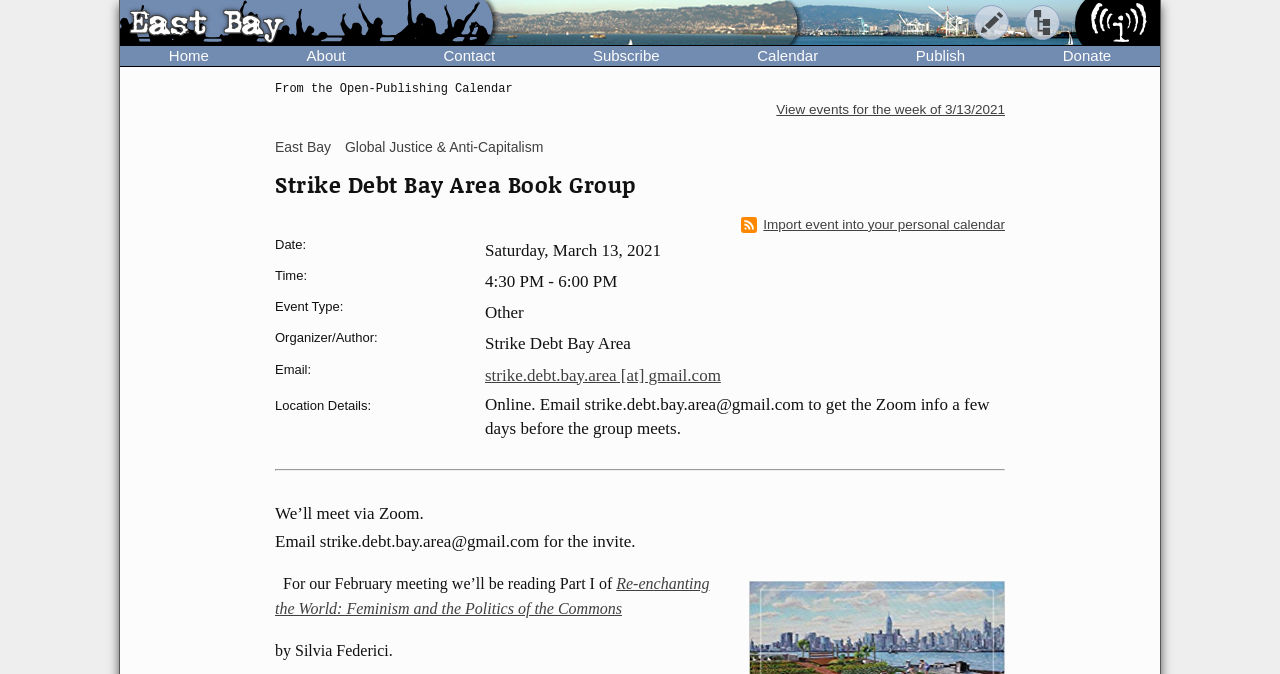What is the email address to get the Zoom info for the group meeting?
Use the screenshot to answer the question with a single word or phrase.

strike.debt.bay.area@gmail.com